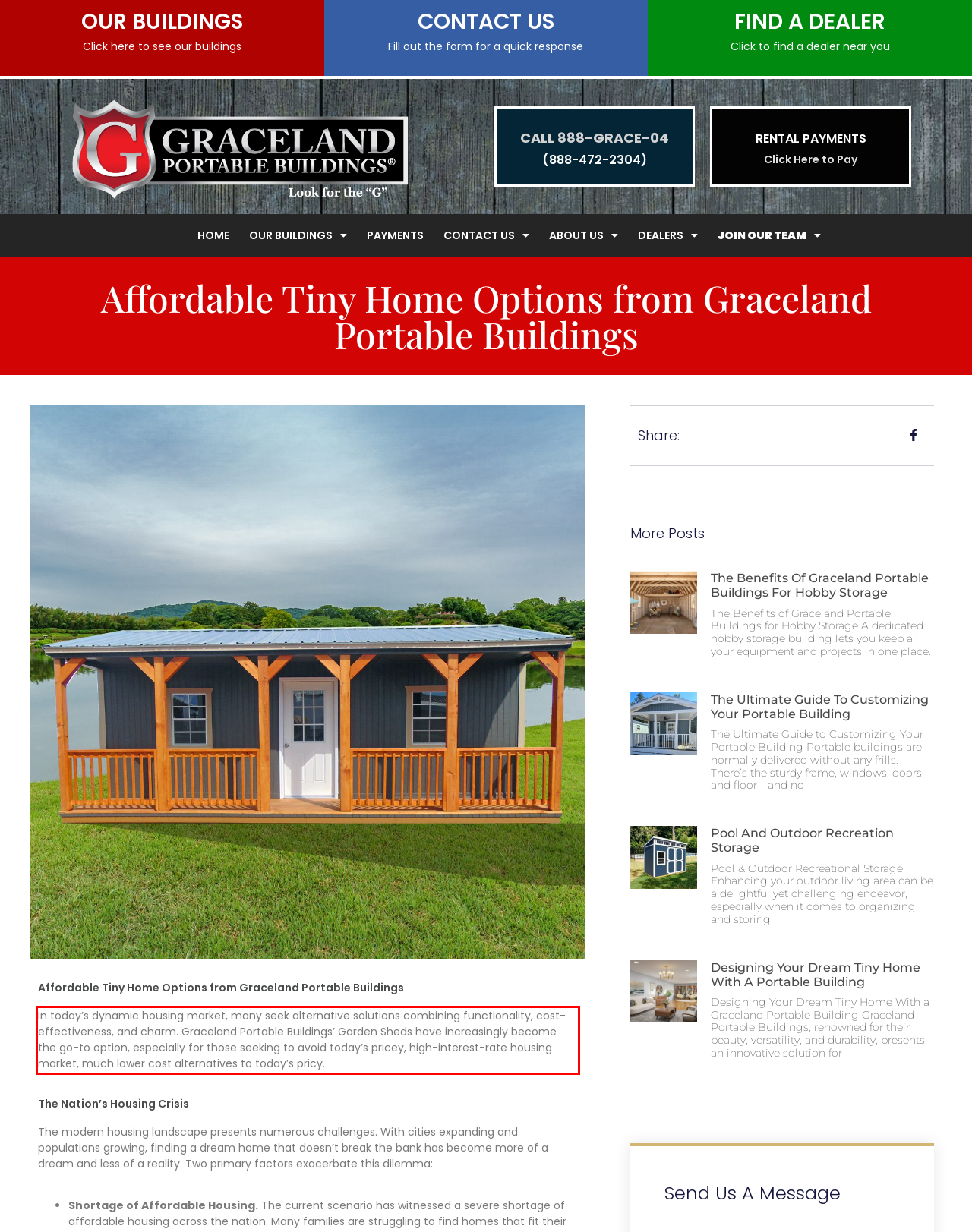Please perform OCR on the UI element surrounded by the red bounding box in the given webpage screenshot and extract its text content.

In today’s dynamic housing market, many seek alternative solutions combining functionality, cost-effectiveness, and charm. Graceland Portable Buildings’ Garden Sheds have increasingly become the go-to option, especially for those seeking to avoid today’s pricey, high-interest-rate housing market, much lower cost alternatives to today’s pricy.